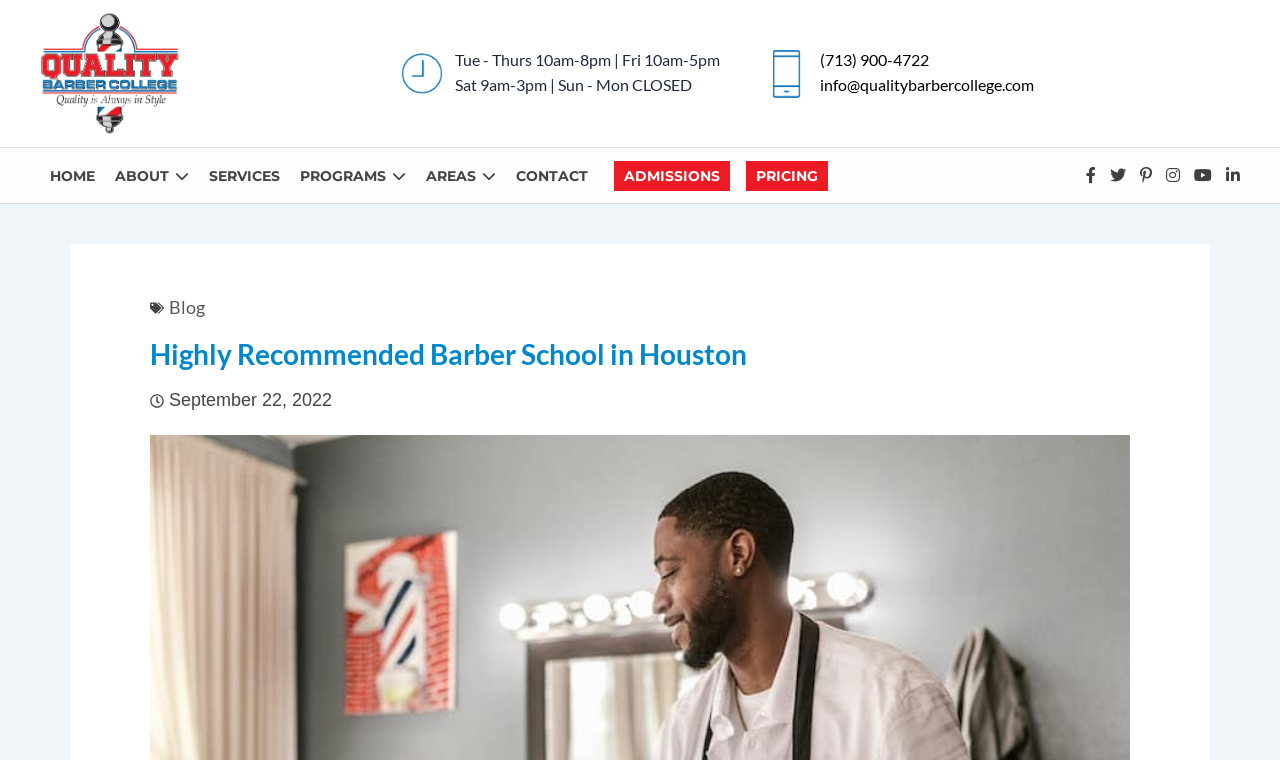Find the bounding box coordinates for the UI element whose description is: "September 22, 2022". The coordinates should be four float numbers between 0 and 1, in the format [left, top, right, bottom].

[0.117, 0.509, 0.259, 0.546]